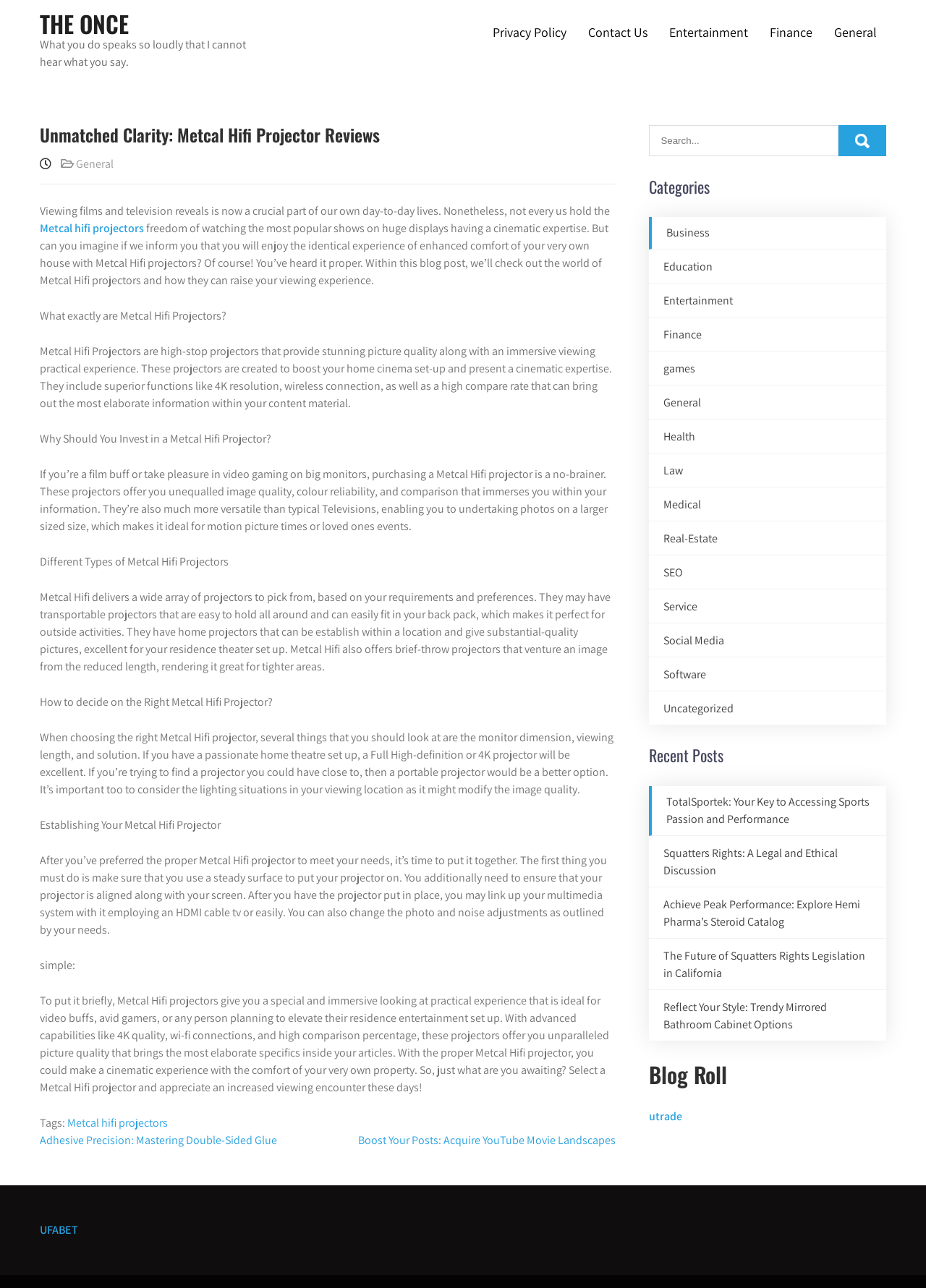Please specify the bounding box coordinates of the clickable region to carry out the following instruction: "Visit the 'UFABET' website". The coordinates should be four float numbers between 0 and 1, in the format [left, top, right, bottom].

[0.043, 0.949, 0.084, 0.96]